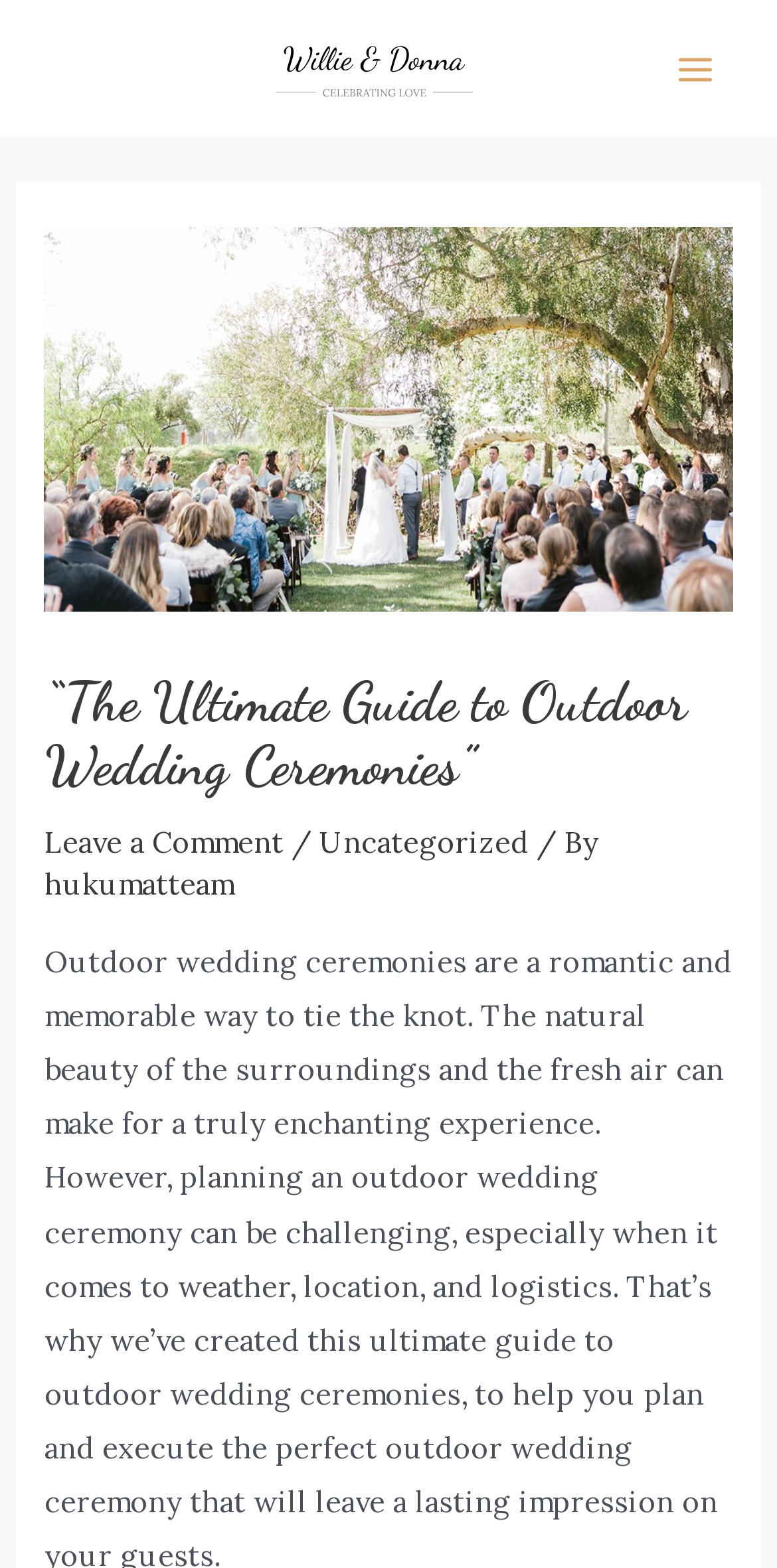Reply to the question with a single word or phrase:
What is the main topic of this webpage?

Outdoor Wedding Ceremonies